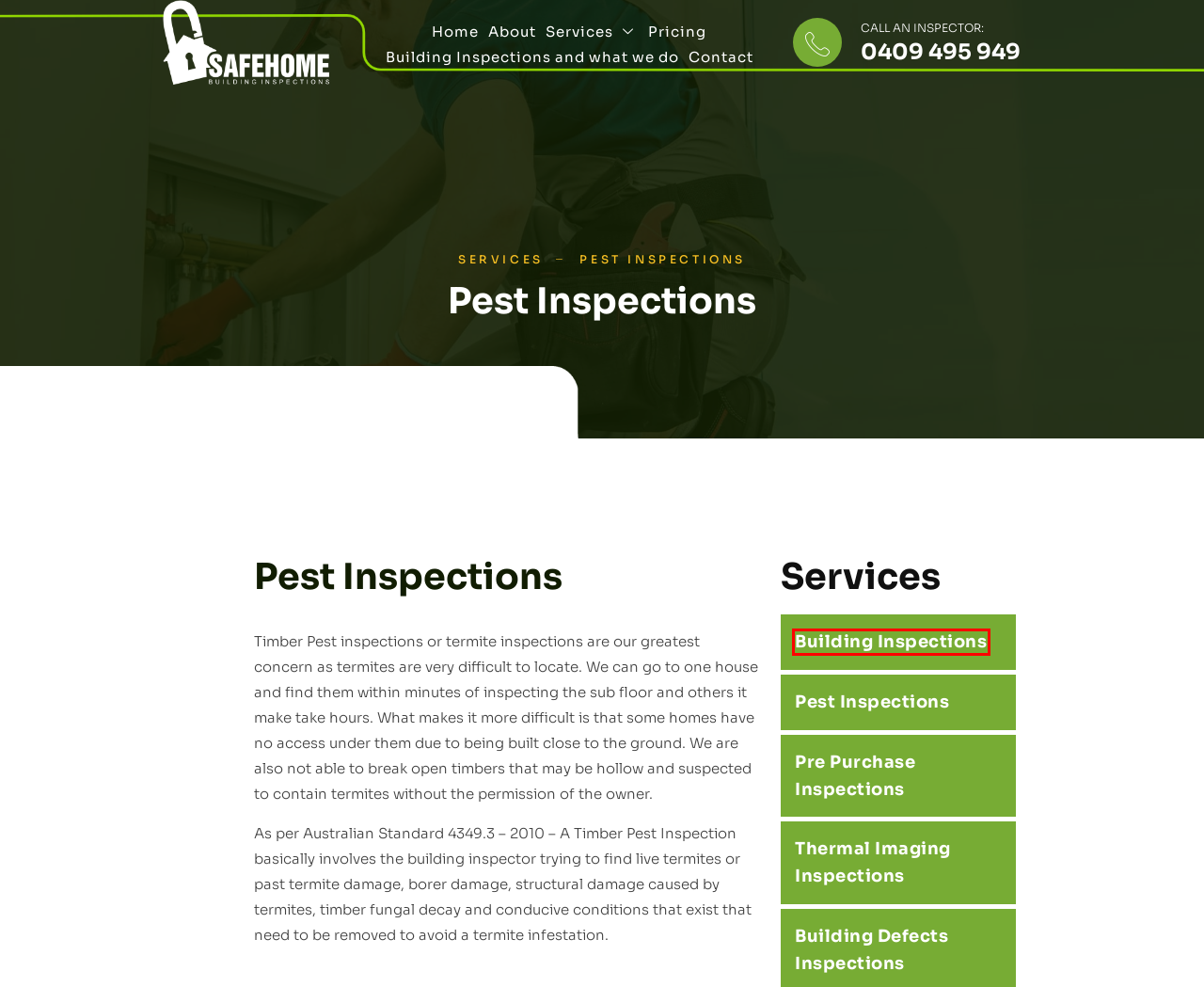You are provided a screenshot of a webpage featuring a red bounding box around a UI element. Choose the webpage description that most accurately represents the new webpage after clicking the element within the red bounding box. Here are the candidates:
A. Thermal Imaging Building Inspections - Safe Home Building Inspections
B. Pre Purchase Inspections - Safe Home Building Inspections
C. About - Safe Home Building Inspections
D. Services - Safe Home Building Inspections
E. Building Inspections Melbourne | Pre-Purchase House Inspectors
F. Contact Us - Get in Touch Today
G. Building Inspections - Safe Home Building Inspections
H. Building Inspections and what we do - Safe Home Building Inspections

G